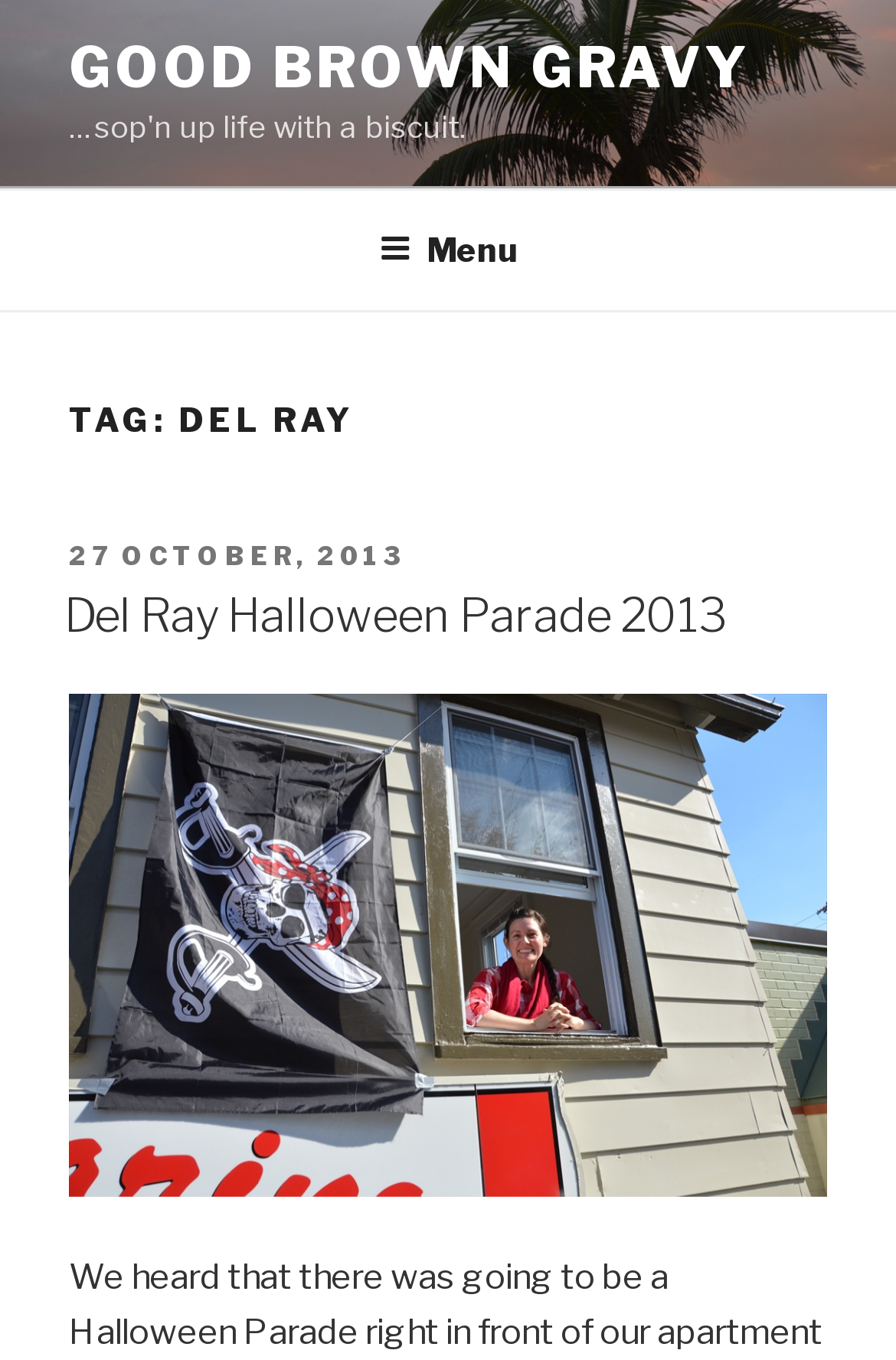Please respond in a single word or phrase: 
How many links are there in the top menu?

1